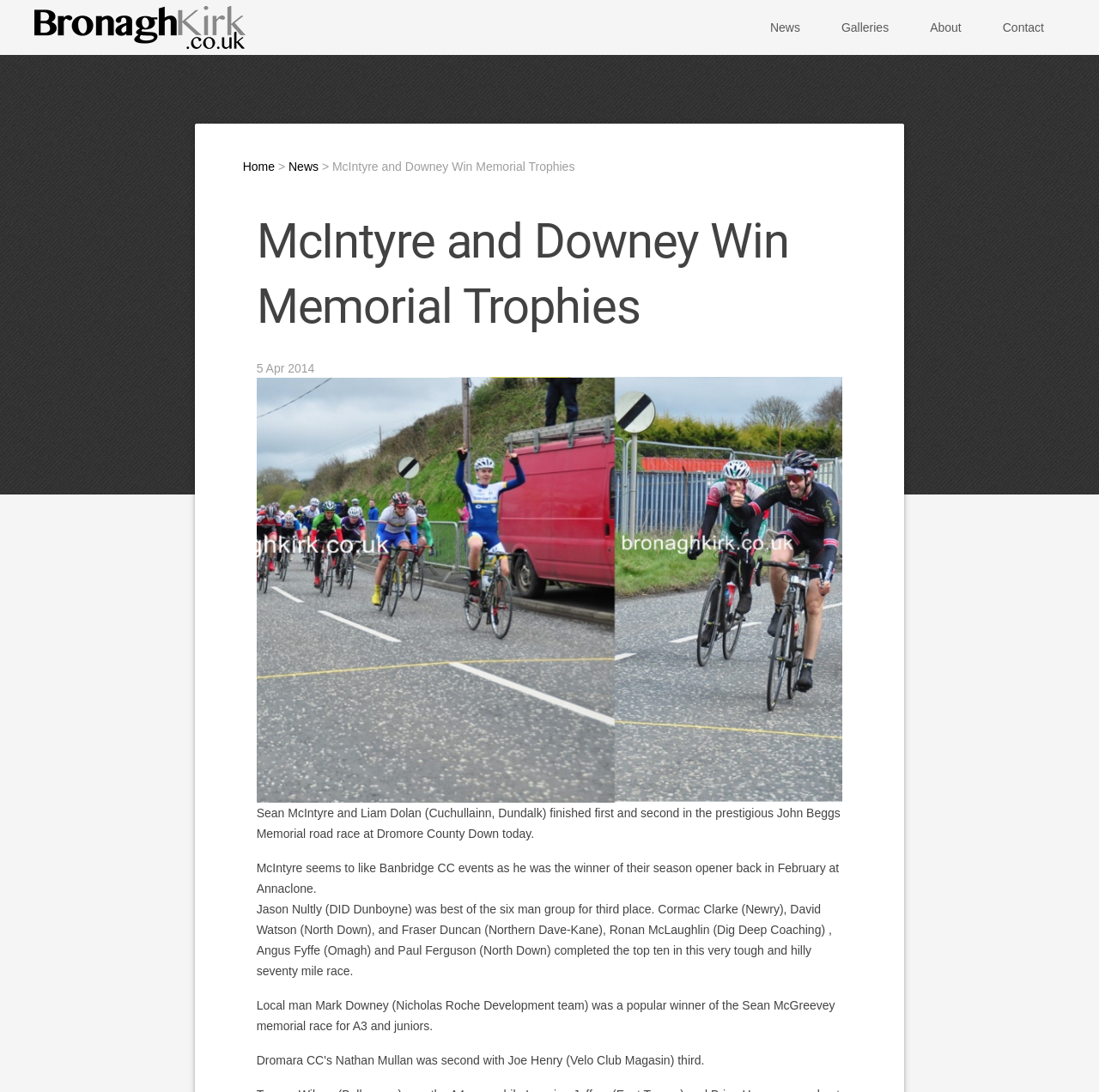Give a one-word or short-phrase answer to the following question: 
What is the date of the cycling event mentioned in the article?

5 Apr 2014